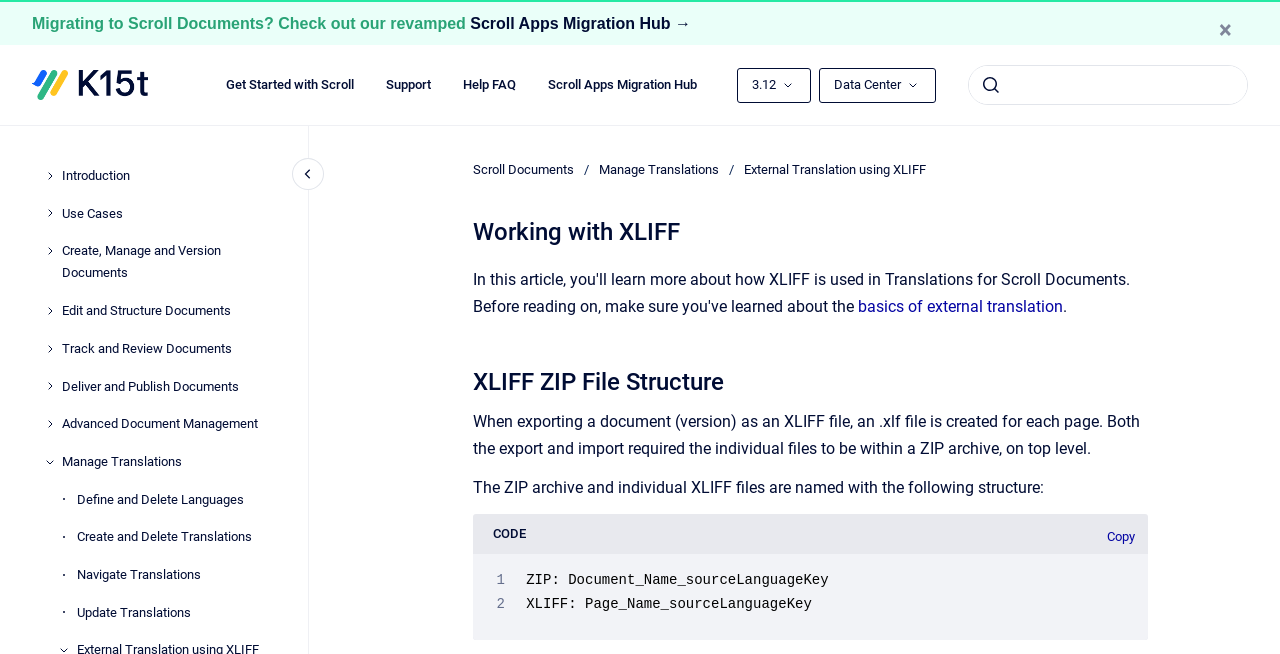Extract the main heading from the webpage content.

Working with XLIFF